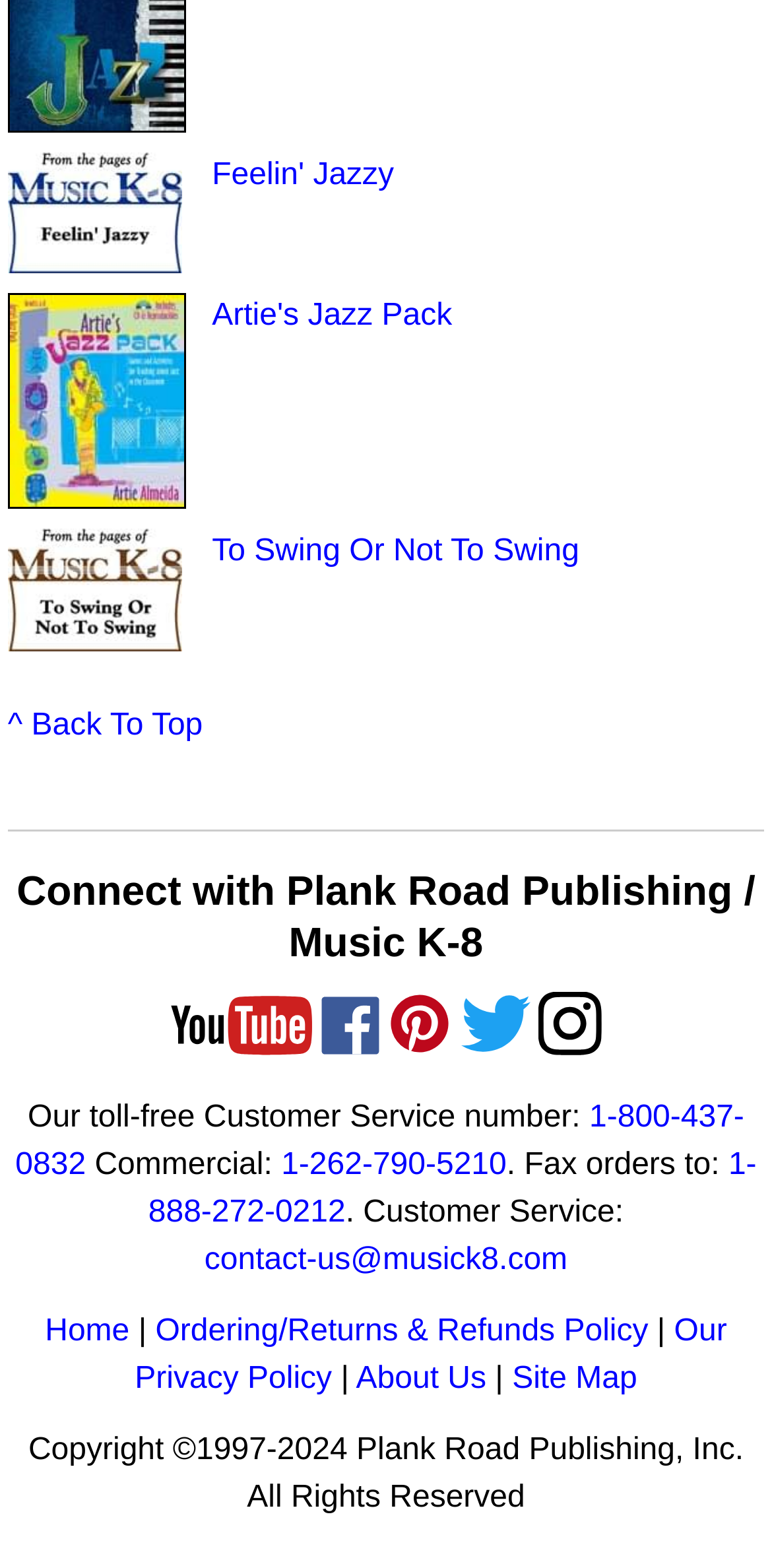Find the bounding box coordinates of the clickable area that will achieve the following instruction: "Go back to top".

[0.01, 0.452, 0.263, 0.473]